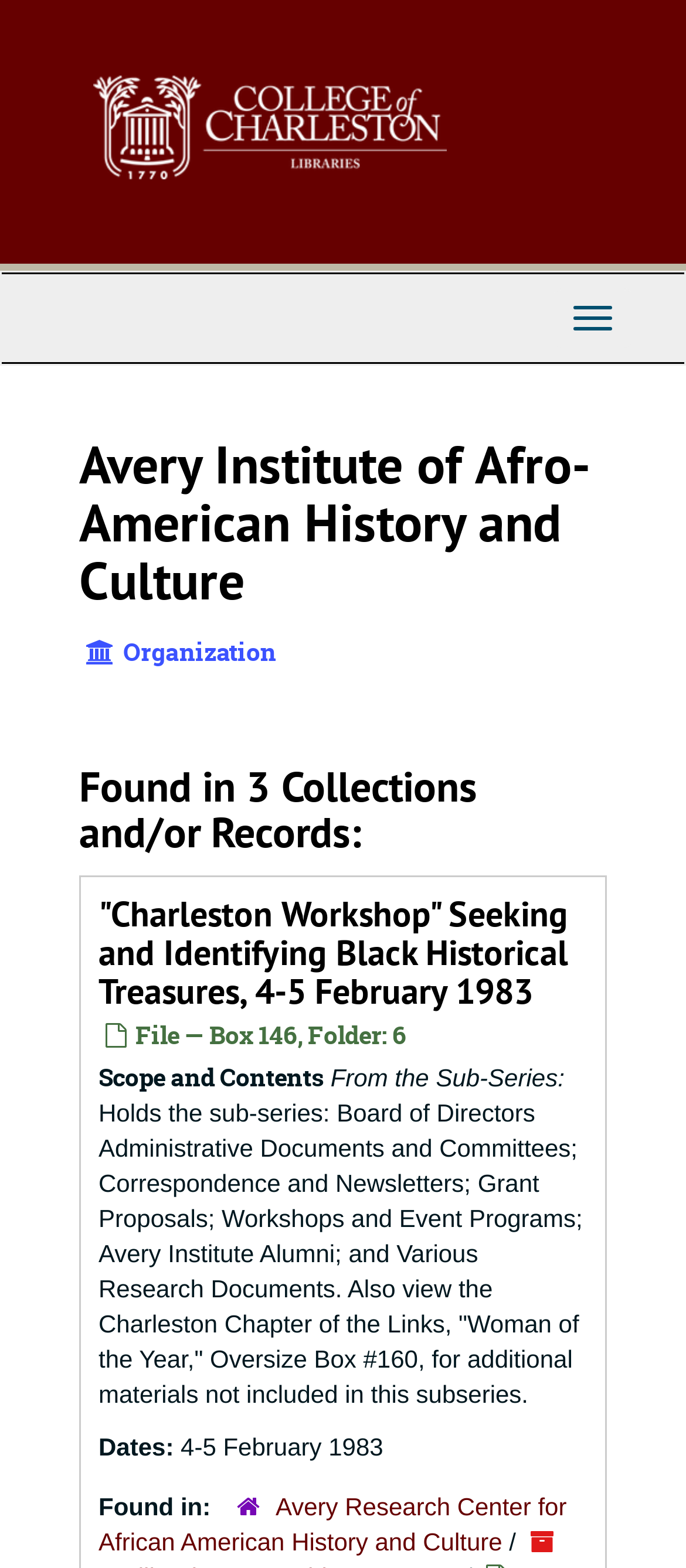What is the name of the research center?
Please craft a detailed and exhaustive response to the question.

The answer can be found in the link 'Avery Research Center for African American History and Culture' which mentions the name of the research center.